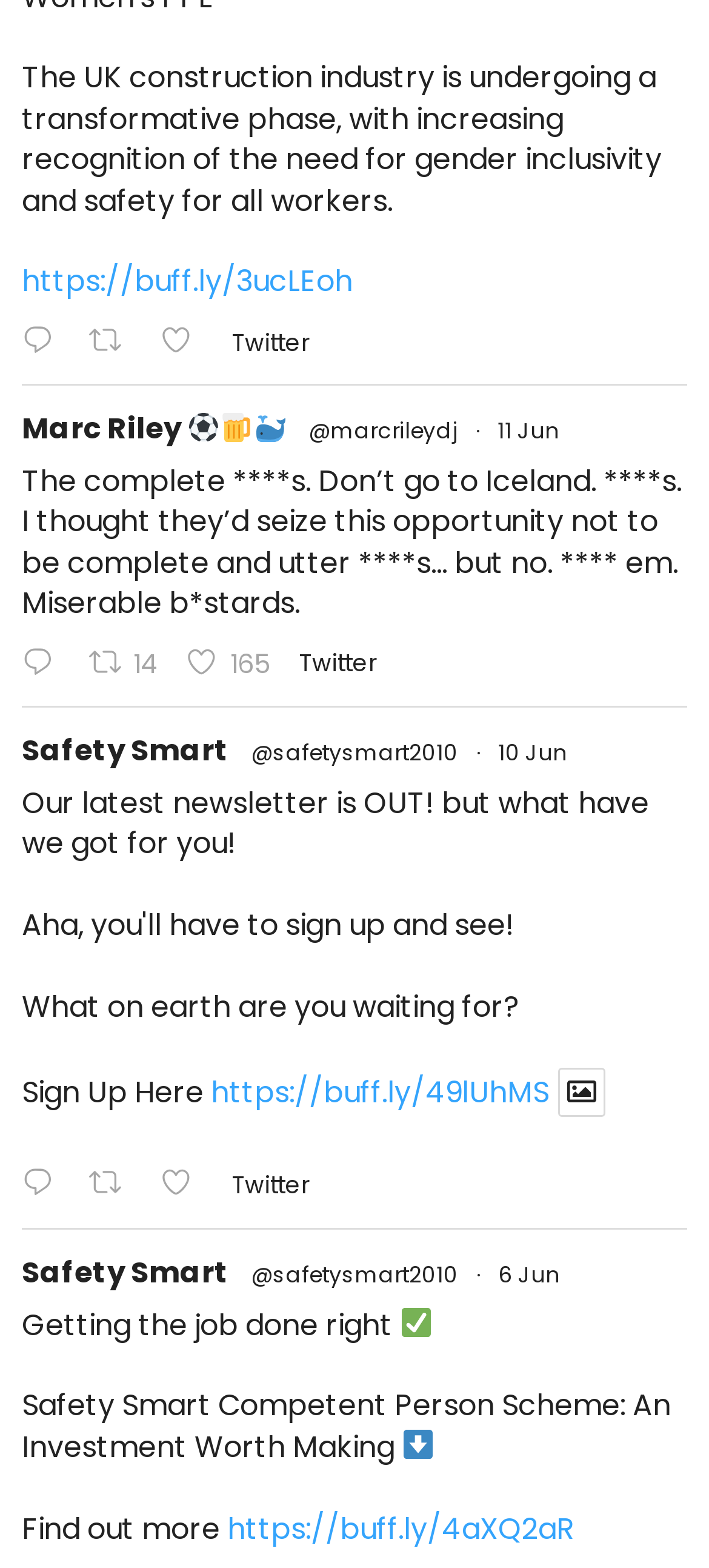Determine the bounding box coordinates of the area to click in order to meet this instruction: "Click on the link to read the latest newsletter".

[0.297, 0.684, 0.774, 0.71]